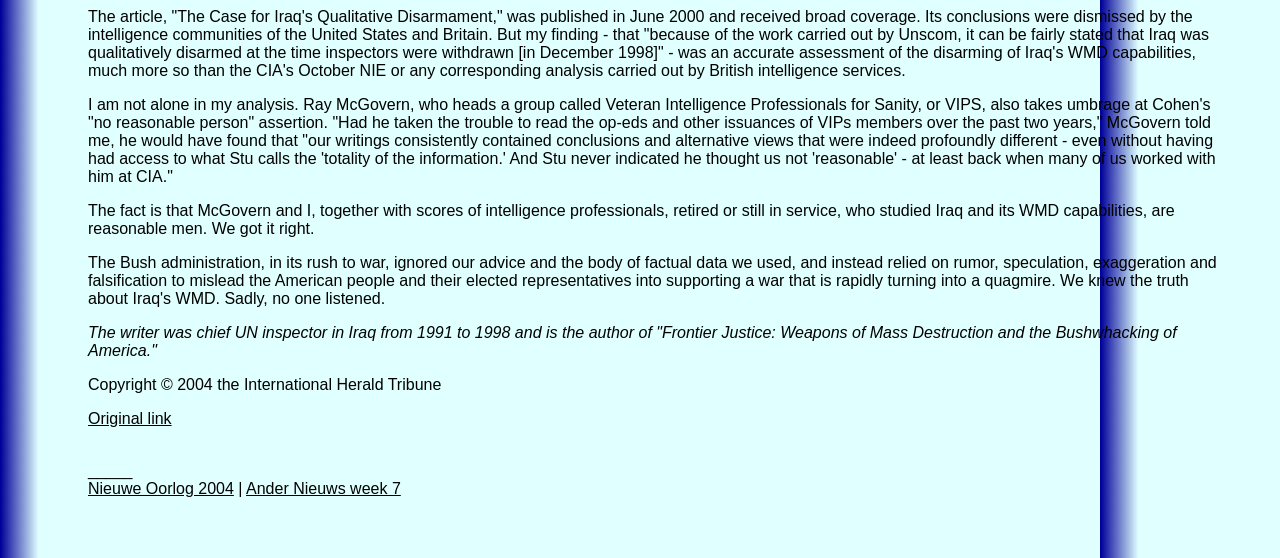What is the link text next to '_____'?
Provide an in-depth answer to the question, covering all aspects.

The answer can be found by examining the link element with the text 'Nieuwe Oorlog 2004' which is next to the StaticText element with the text '_____'.